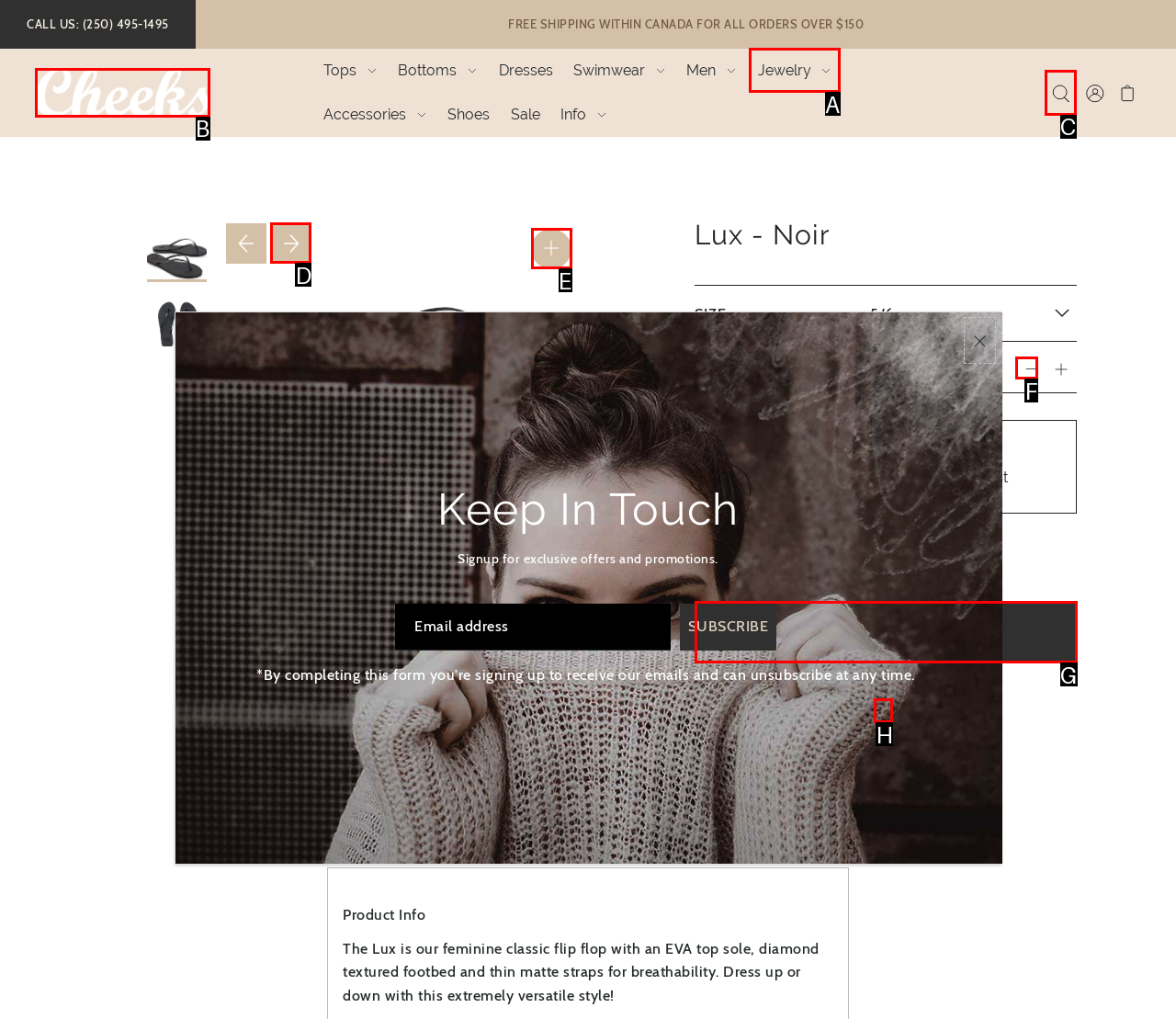Which UI element should you click on to achieve the following task: Search for products? Provide the letter of the correct option.

C